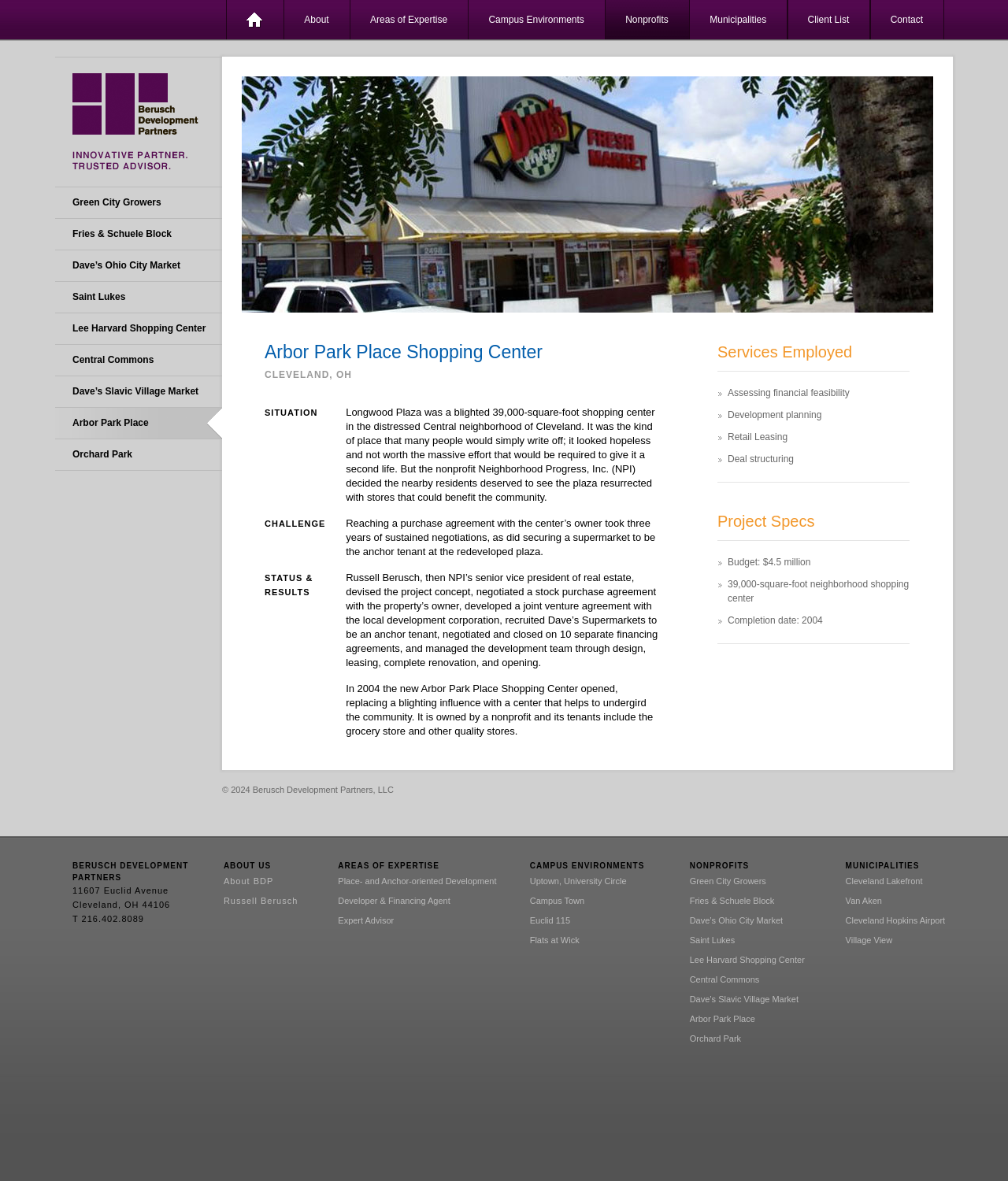Using the description: "Dave’s Slavic Village Market", identify the bounding box of the corresponding UI element in the screenshot.

[0.684, 0.842, 0.792, 0.85]